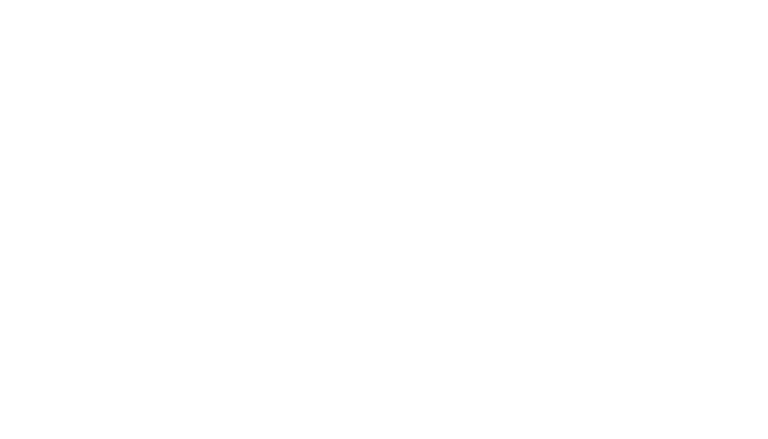Please give a short response to the question using one word or a phrase:
What is the main purpose of the image?

Informative resource